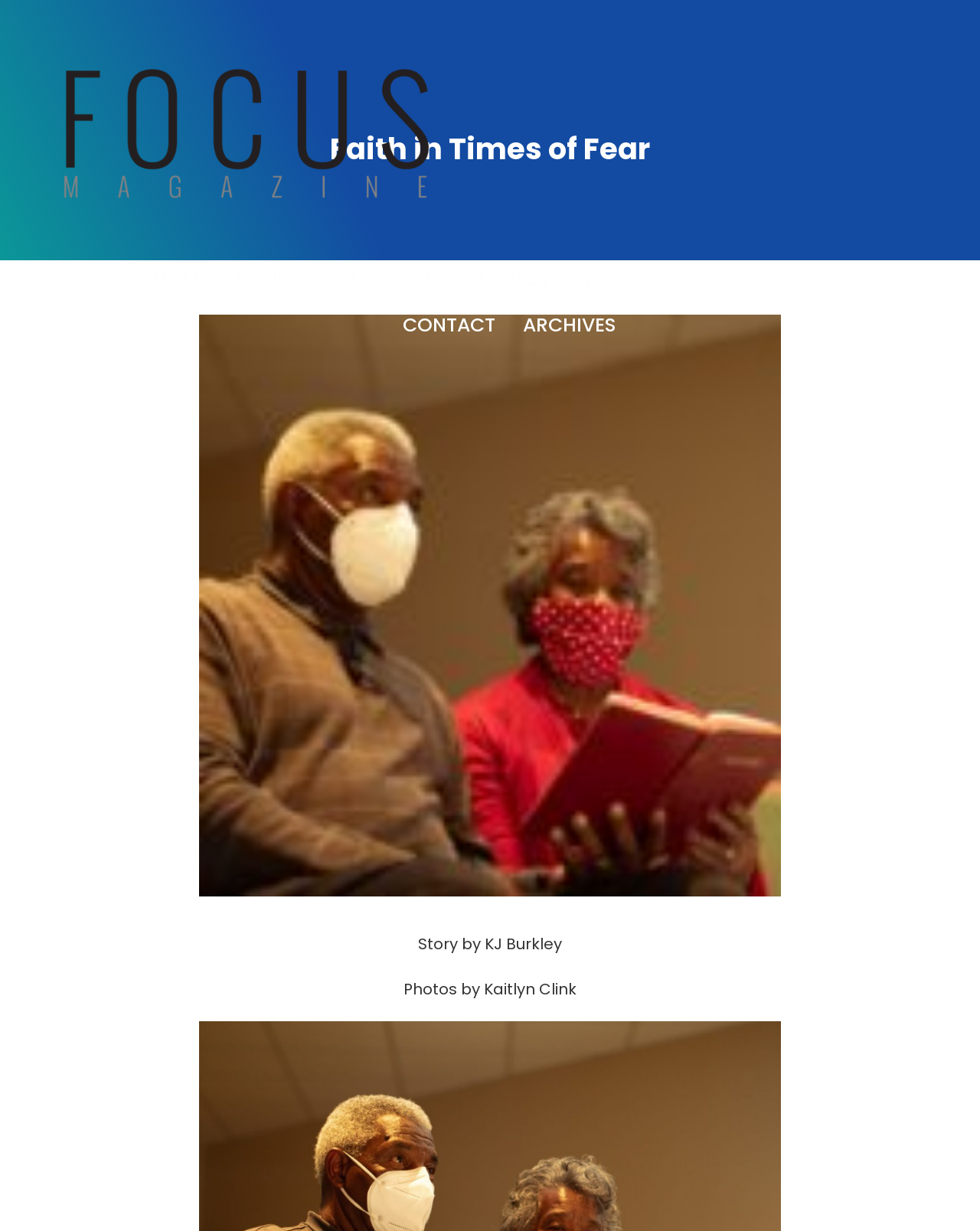Please respond to the question with a concise word or phrase:
Who wrote the story?

KJ Burkley